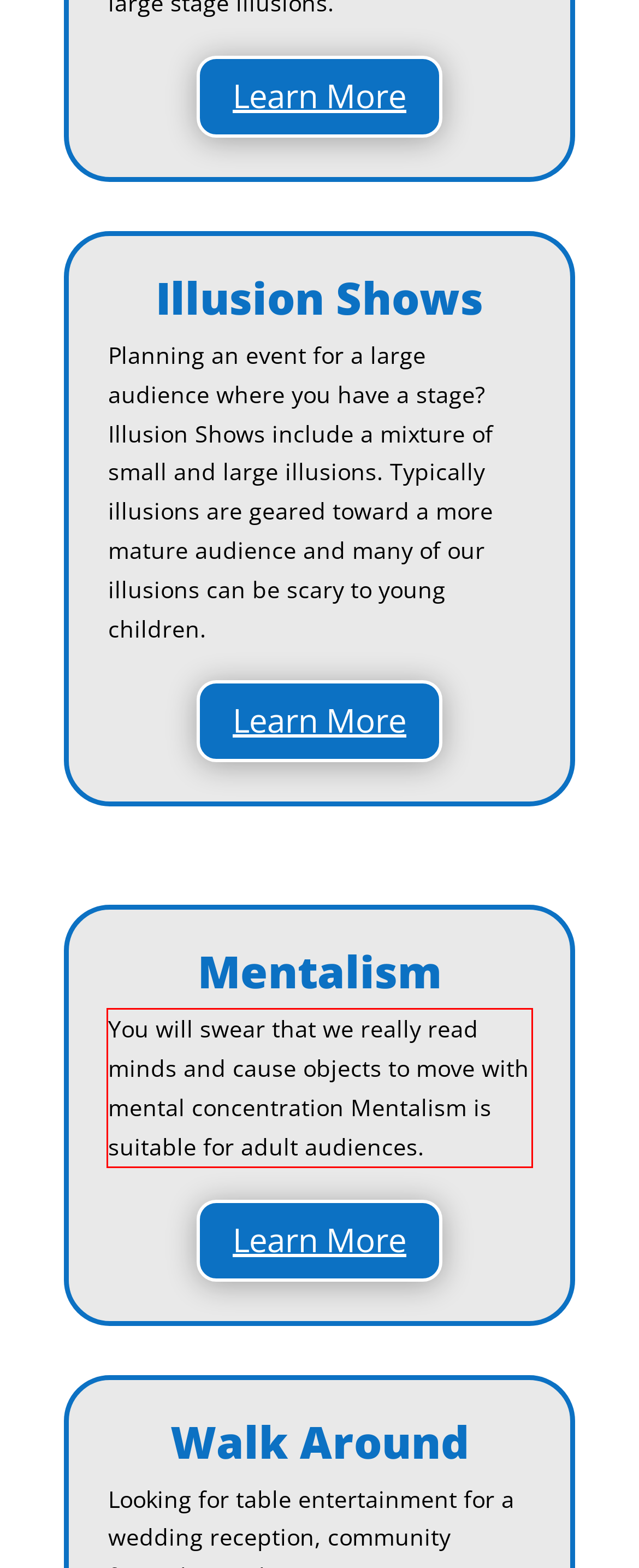You have a webpage screenshot with a red rectangle surrounding a UI element. Extract the text content from within this red bounding box.

You will swear that we really read minds and cause objects to move with mental concentration Mentalism is suitable for adult audiences.